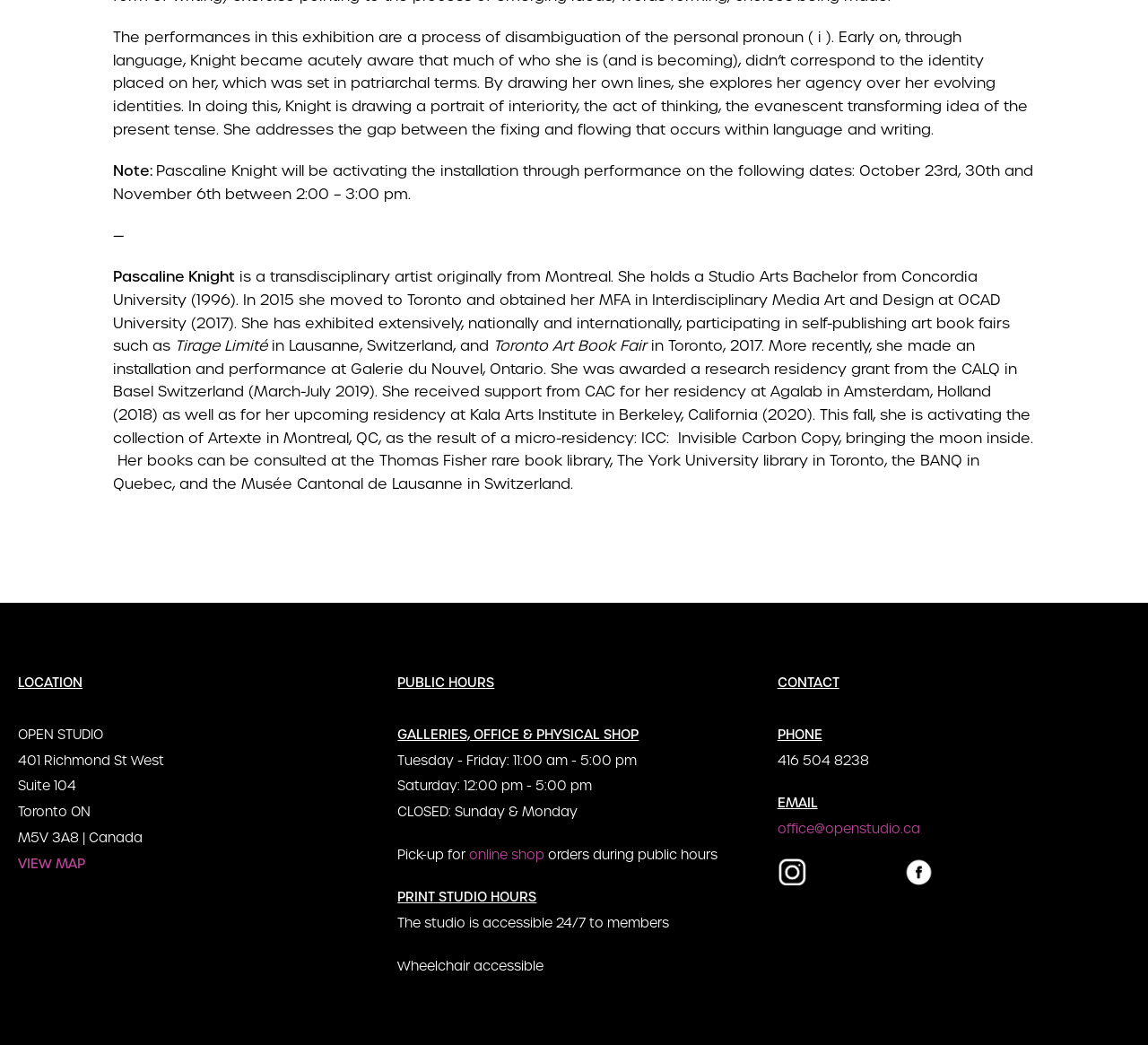Based on the image, please respond to the question with as much detail as possible:
What are the public hours of the galleries?

The public hours of the galleries are mentioned in the text as Tuesday to Friday from 11:00 am to 5:00 pm, and Saturday from 12:00 pm to 5:00 pm. The galleries are closed on Sundays and Mondays.